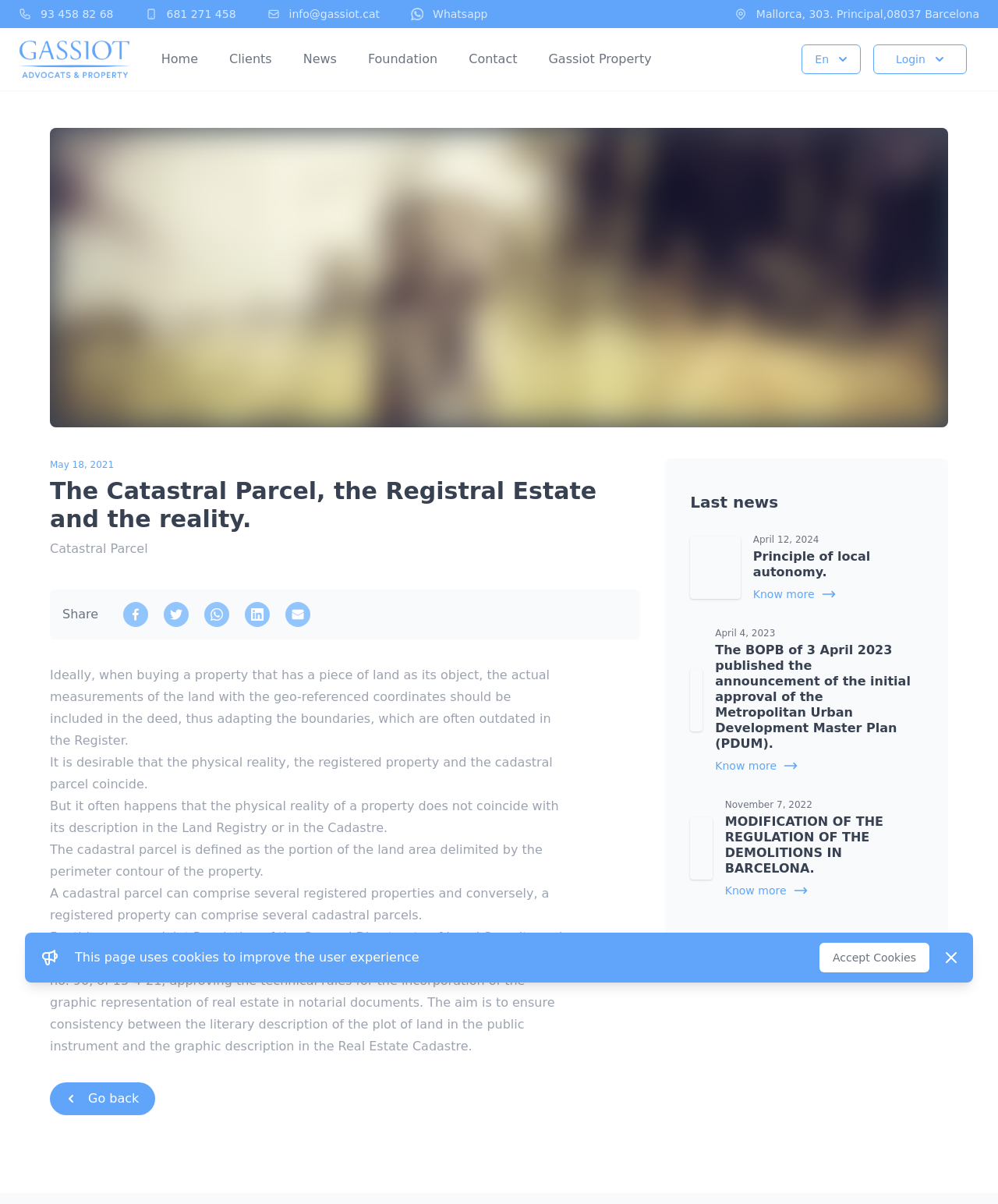Construct a comprehensive caption that outlines the webpage's structure and content.

This webpage appears to be a law firm's website, specifically Gassiot Advocats Property. At the top left corner, there is a logo of the law firm, accompanied by a navigation menu with links to different sections of the website, including "Home", "Clients", "News", "Foundation", "Contact", and "Gassiot Property". 

Below the navigation menu, there is a section with the law firm's contact information, including an email address, a WhatsApp link, and a physical address in Barcelona. 

The main content of the webpage is an article discussing the importance of ensuring consistency between the literary description of a plot of land in a public instrument and the graphic description in the Real Estate Cadastre. The article is divided into several paragraphs, with headings and static text describing the concept of a cadastral parcel and its relationship with registered properties. 

On the right side of the article, there are social media sharing buttons, including Facebook, Twitter, WhatsApp, LinkedIn, and email. 

Further down the page, there is a section titled "Last news", which appears to be a news feed or blog section. It features three news articles, each with a heading, a date, and a brief summary. The articles are accompanied by images and have a "Know more" link to read more about each topic. 

At the bottom of the page, there is a notice about the use of cookies on the website, with options to accept or dismiss cookies.